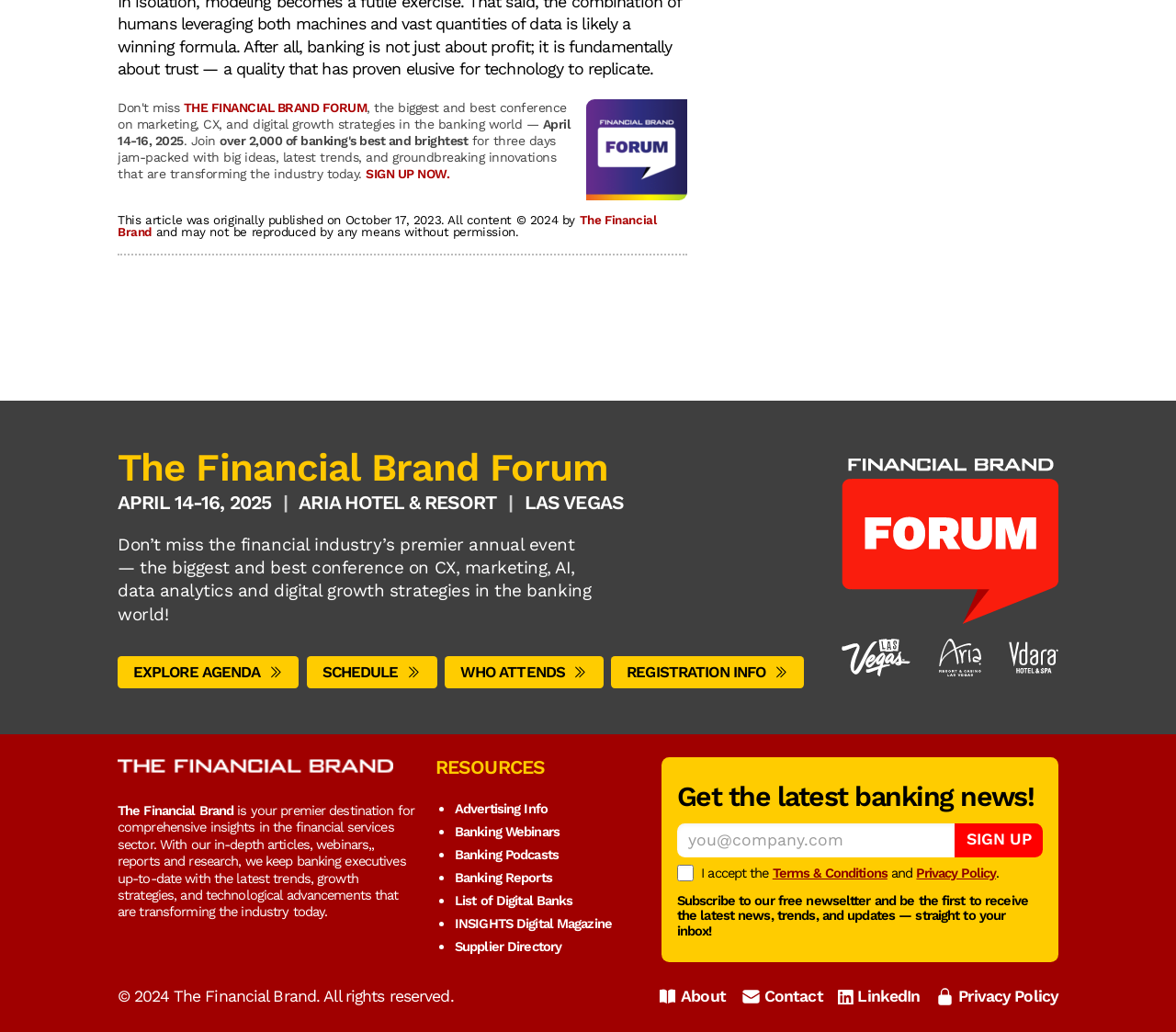How can I get the latest banking news?
Provide a detailed answer to the question, using the image to inform your response.

I found the answer by looking at the section that says 'Get the latest banking news!' and provides a textbox to enter an email address and a button to sign up, indicating that one can get the latest banking news by subscribing to the newsletter.